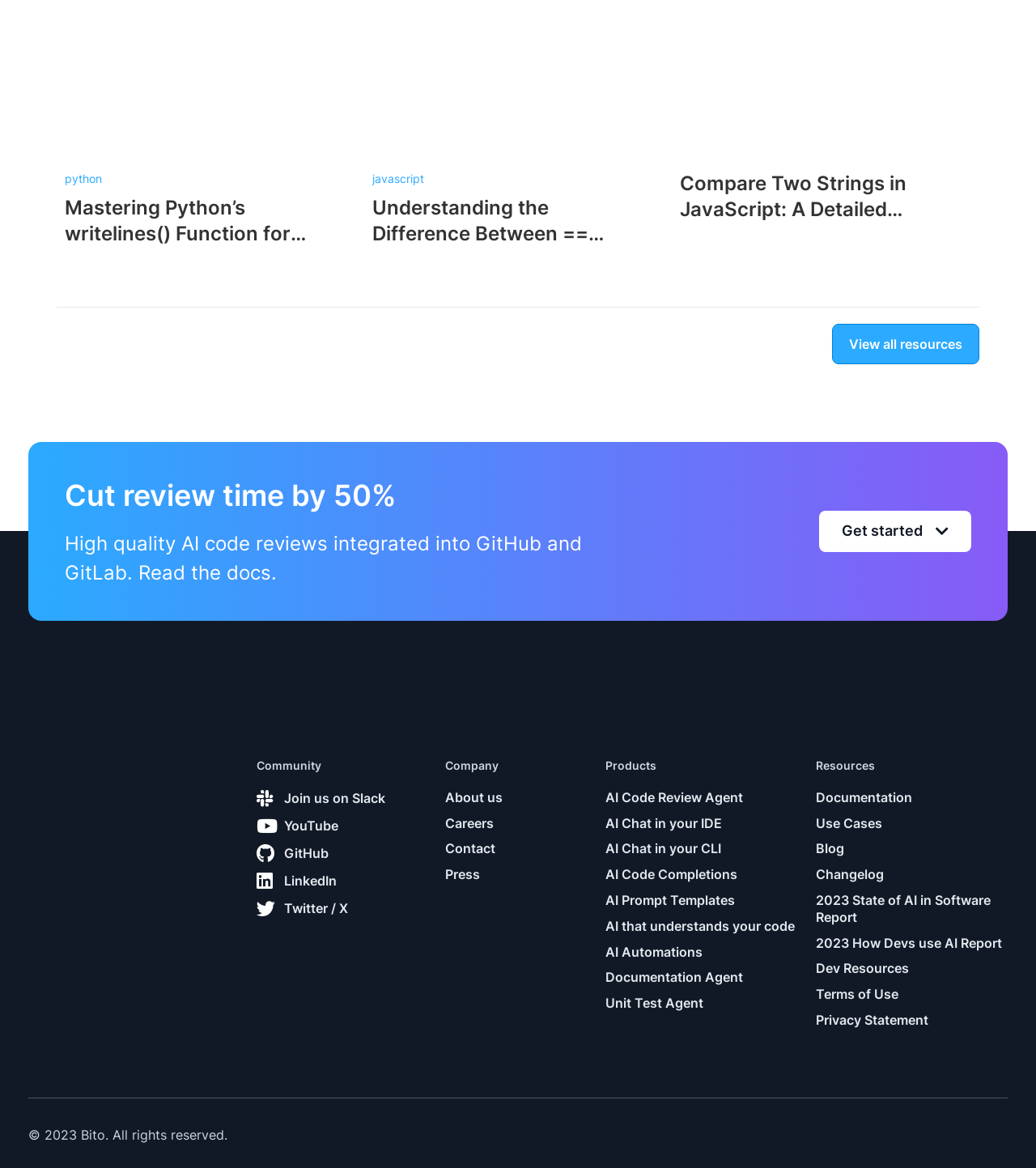Specify the bounding box coordinates of the region I need to click to perform the following instruction: "Click on the link to learn about mastering Python's writelines() function". The coordinates must be four float numbers in the range of 0 to 1, i.e., [left, top, right, bottom].

[0.062, 0.167, 0.31, 0.212]